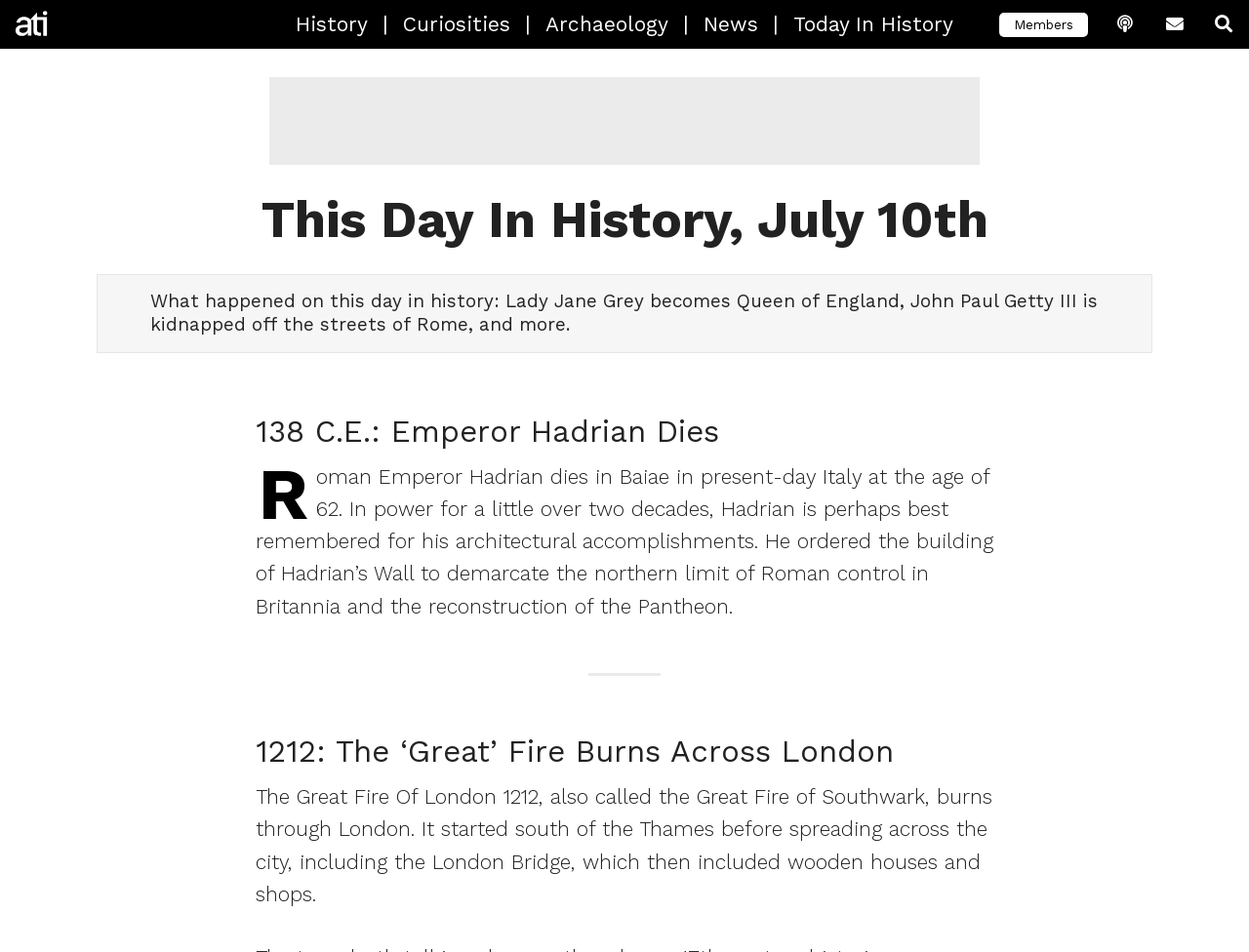Please determine the primary heading and provide its text.

This Day In History, July 10th